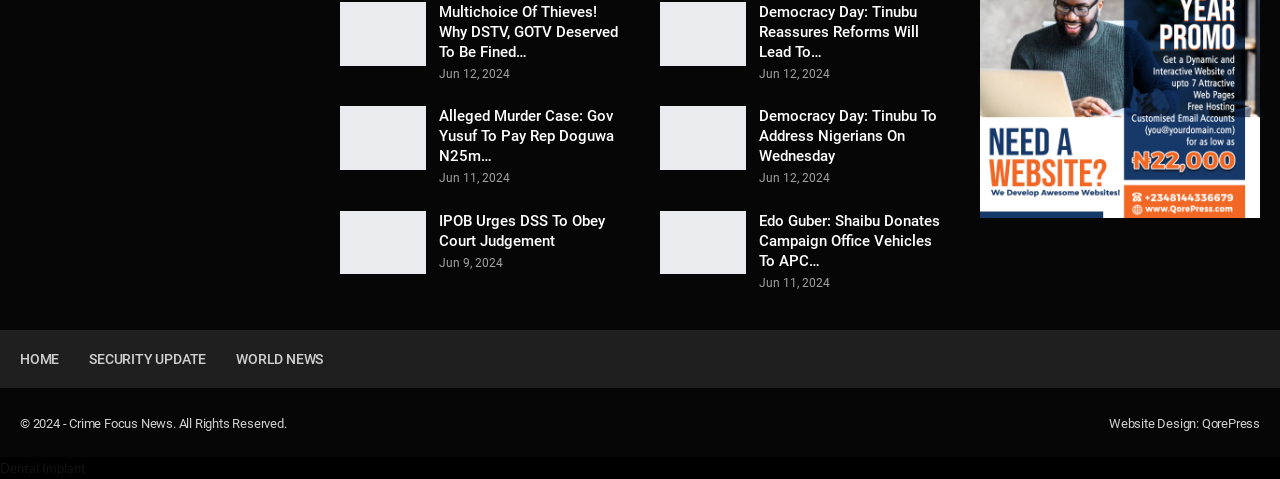Answer the question with a single word or phrase: 
What is the category of the link 'WORLD NEWS'?

Navigation